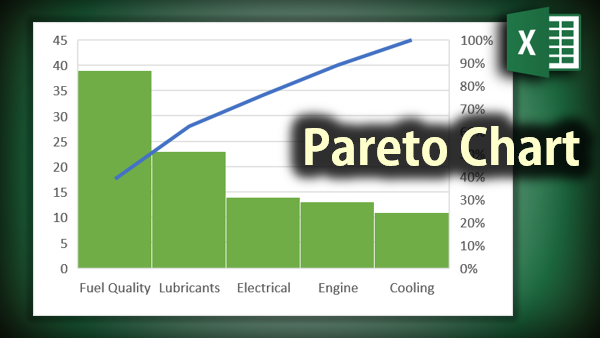What tool was used to create the Pareto chart?
From the image, provide a succinct answer in one word or a short phrase.

Microsoft Excel